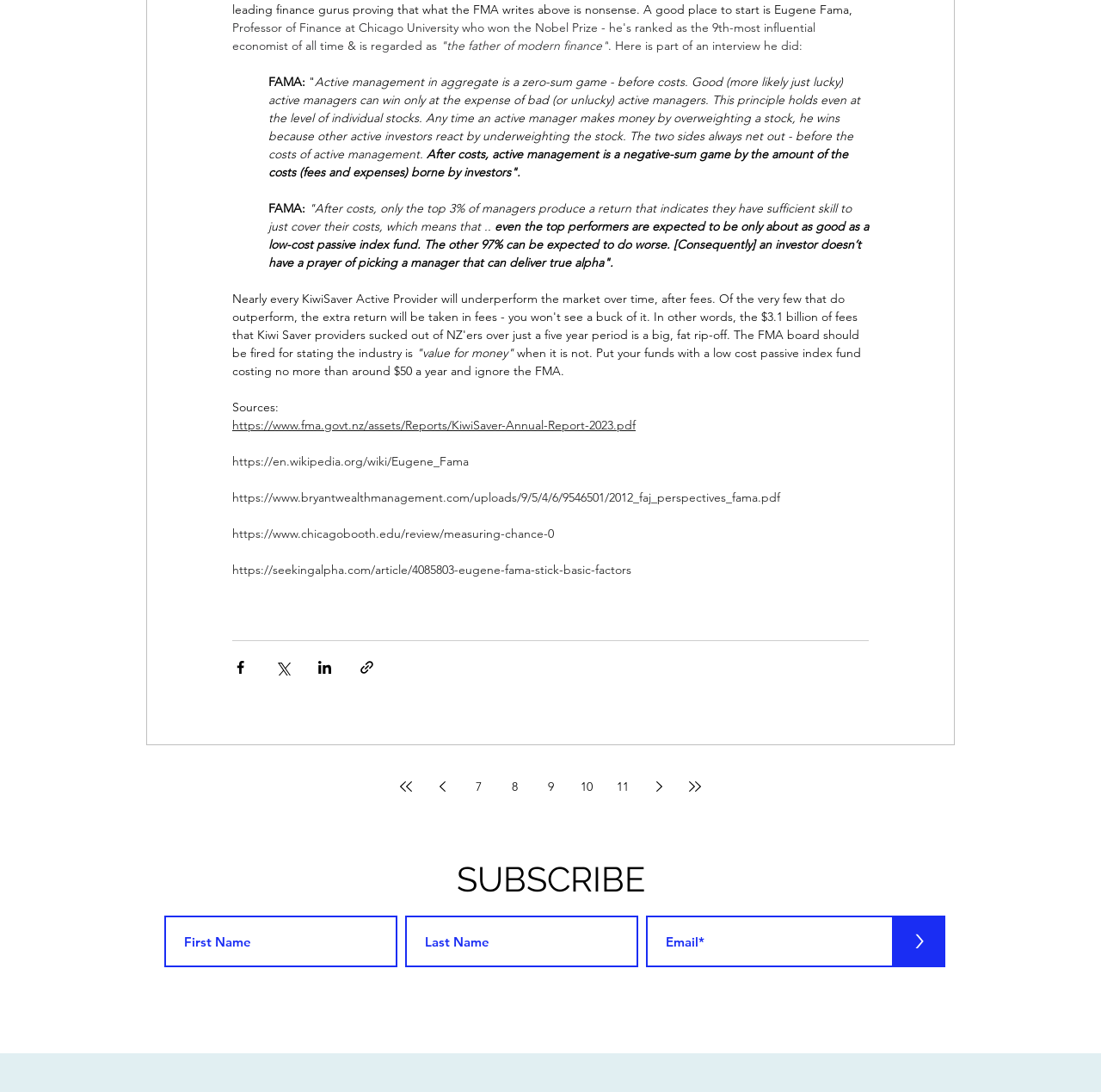What is the main idea of the quote by FAMA?
Observe the image and answer the question with a one-word or short phrase response.

Active management is a zero-sum game